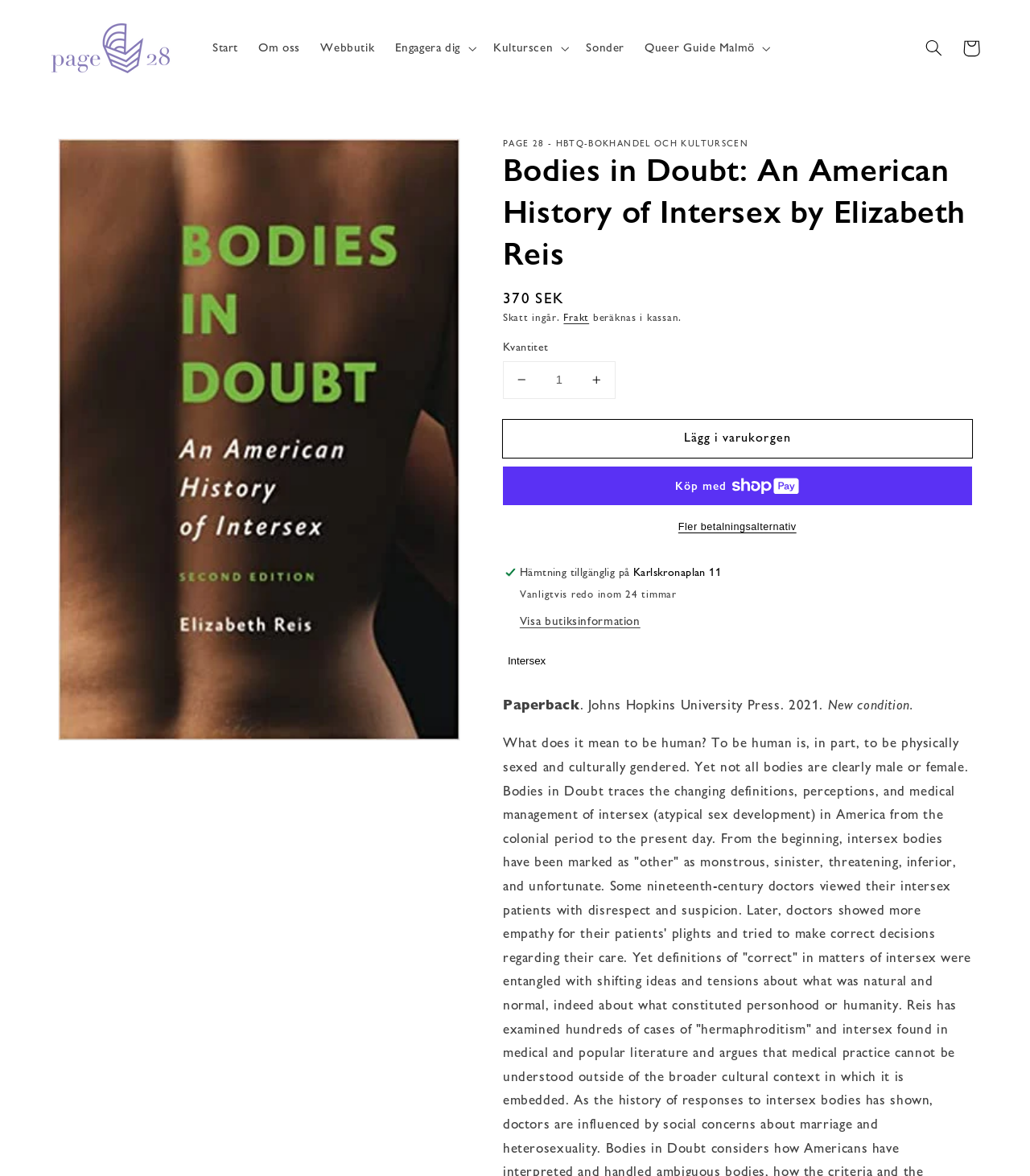Use the information in the screenshot to answer the question comprehensively: What is the format of the book?

I found the format of the book by looking at the static text element on the webpage, which says 'Paperback'.